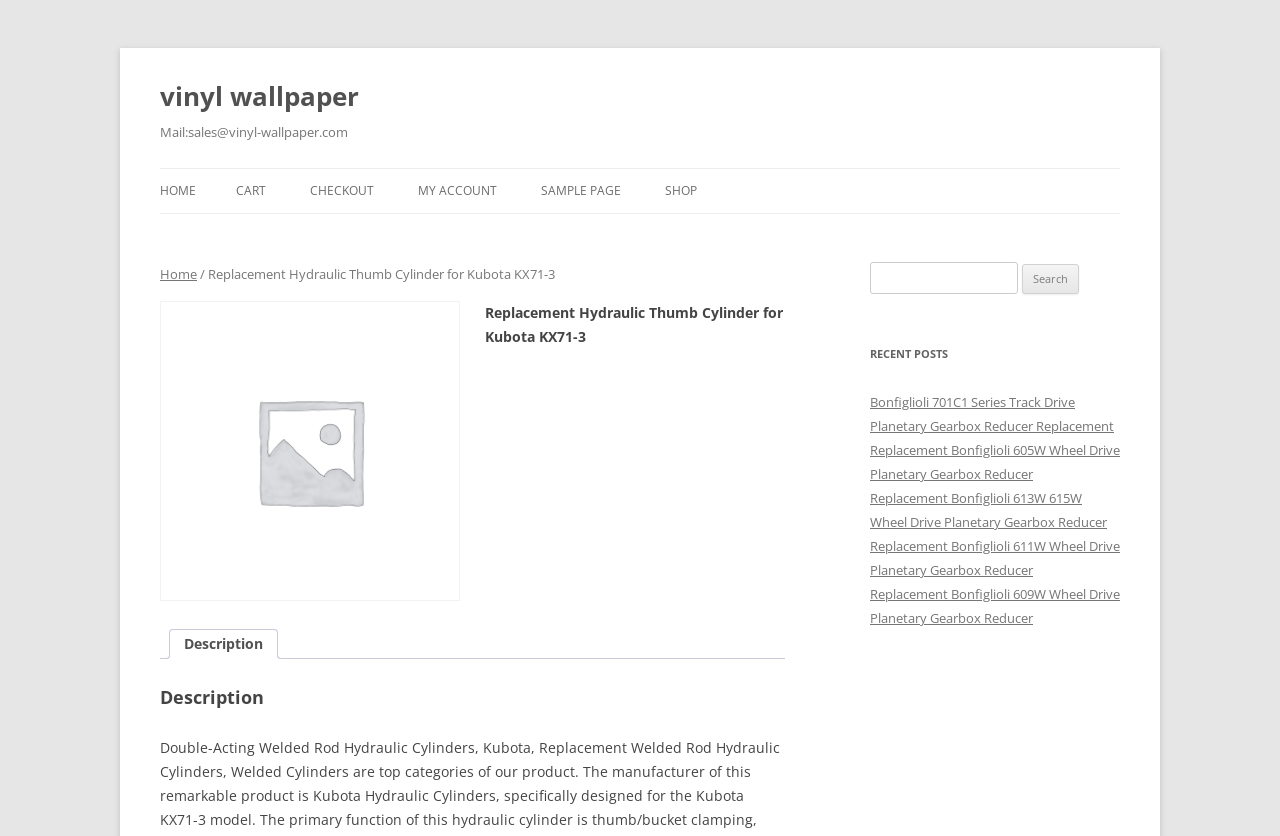Locate the bounding box coordinates of the area that needs to be clicked to fulfill the following instruction: "Search for products". The coordinates should be in the format of four float numbers between 0 and 1, namely [left, top, right, bottom].

[0.68, 0.314, 0.795, 0.352]